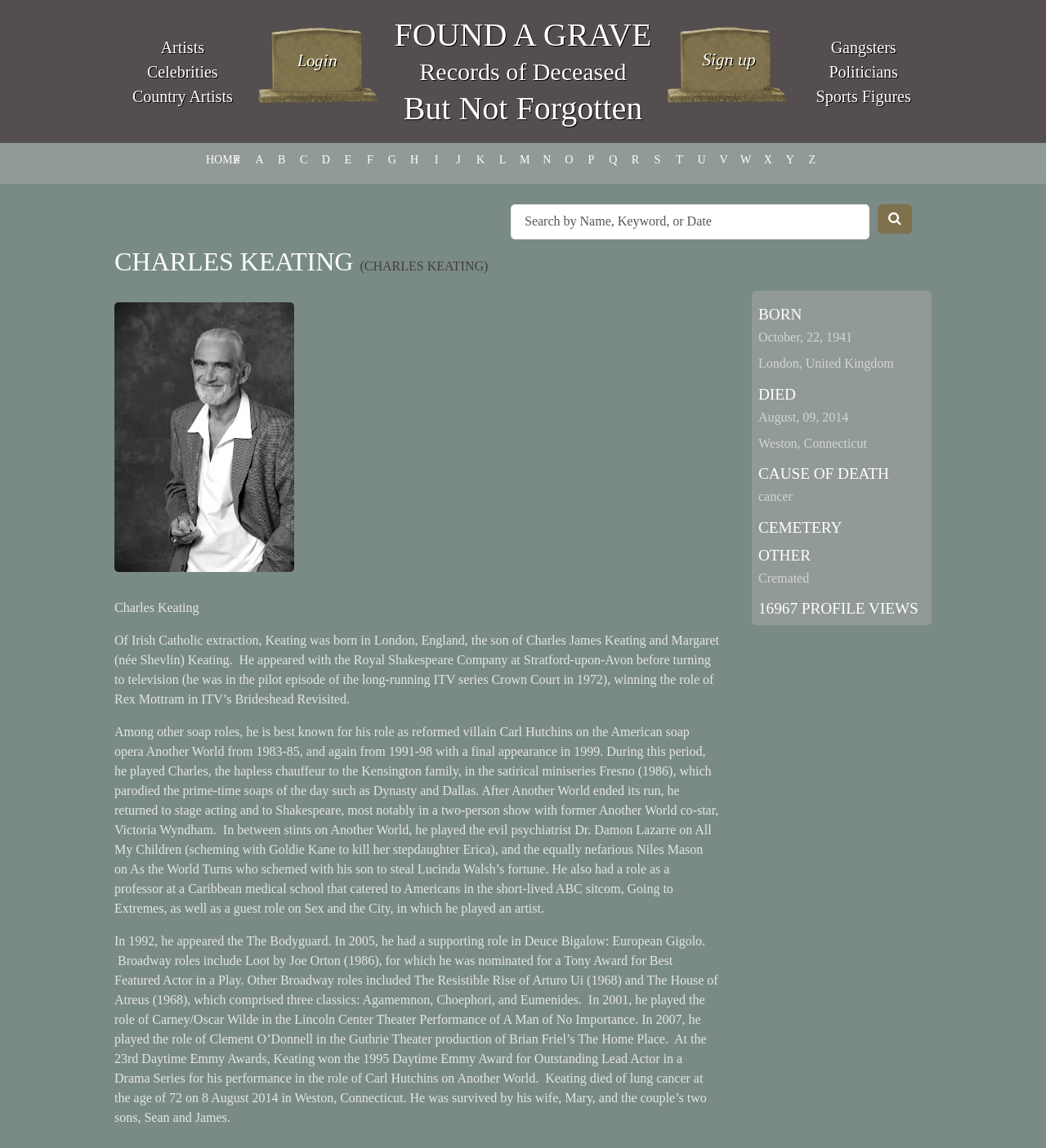Please provide the bounding box coordinates for the element that needs to be clicked to perform the following instruction: "View related post". The coordinates should be given as four float numbers between 0 and 1, i.e., [left, top, right, bottom].

None